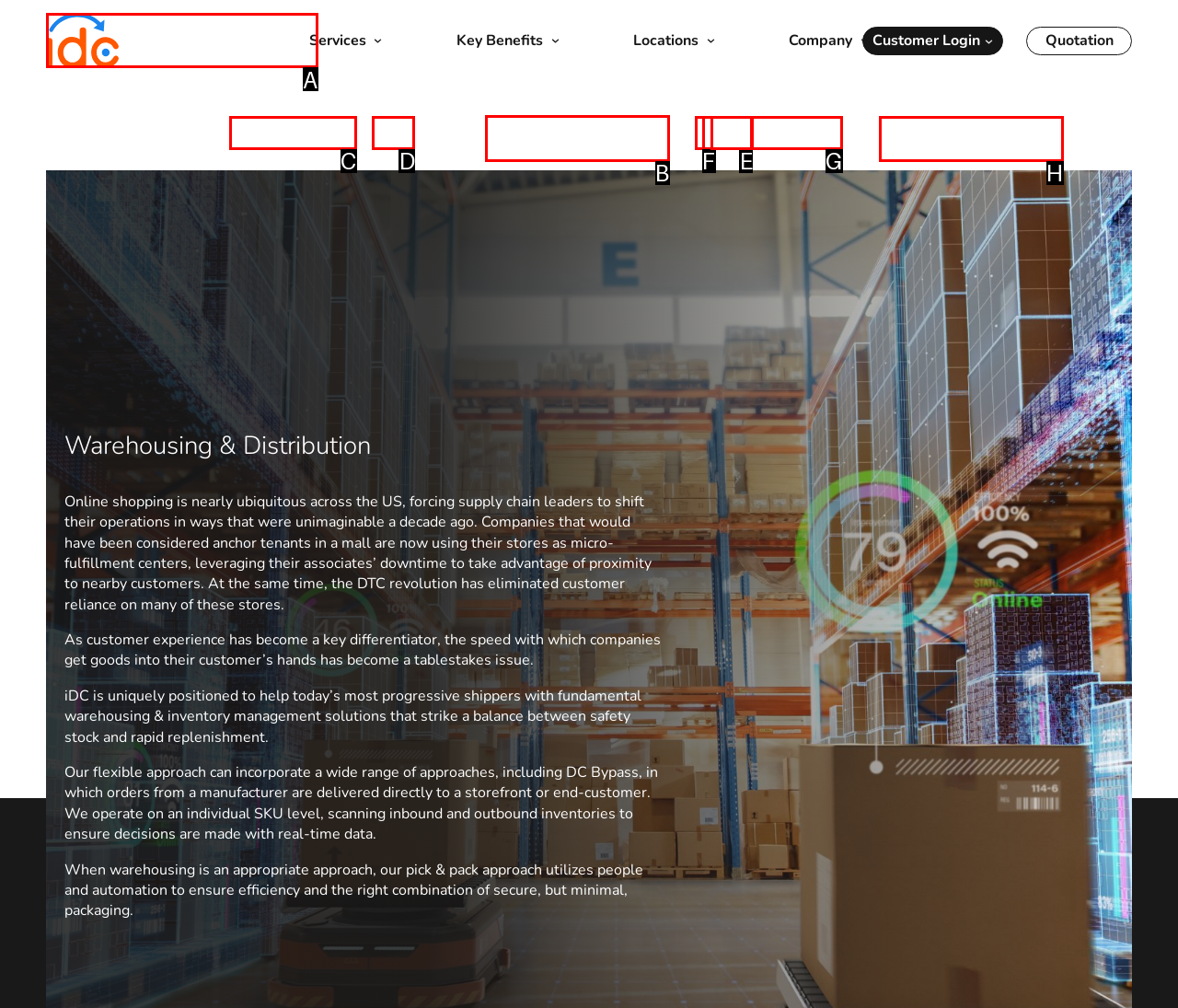Choose the UI element you need to click to carry out the task: Click on Warehousing & Distribution.
Respond with the corresponding option's letter.

B